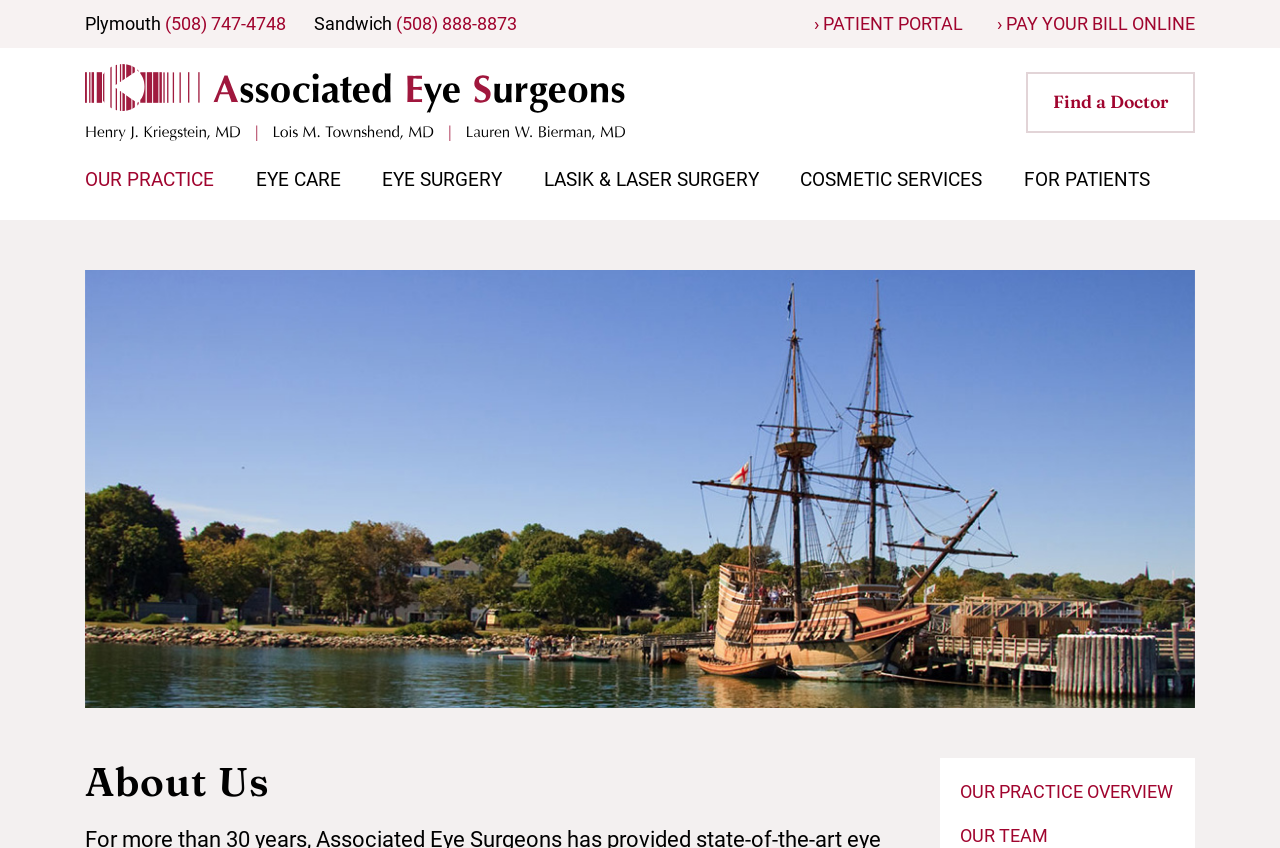Please provide the bounding box coordinates for the element that needs to be clicked to perform the following instruction: "Click the PAY YOUR BILL ONLINE link". The coordinates should be given as four float numbers between 0 and 1, i.e., [left, top, right, bottom].

[0.779, 0.017, 0.934, 0.04]